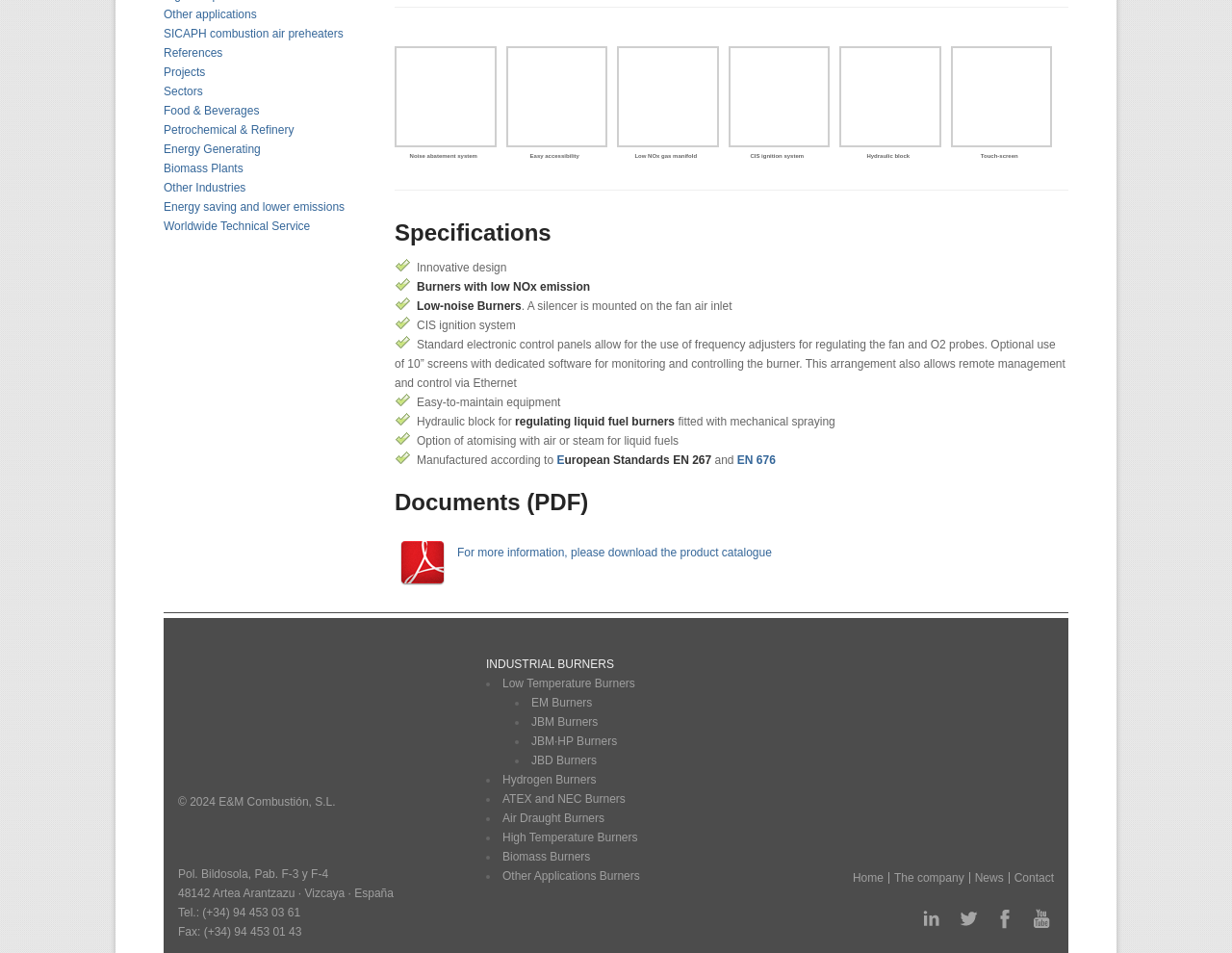Provide the bounding box coordinates for the UI element that is described by this text: "Contact". The coordinates should be in the form of four float numbers between 0 and 1: [left, top, right, bottom].

[0.823, 0.914, 0.855, 0.929]